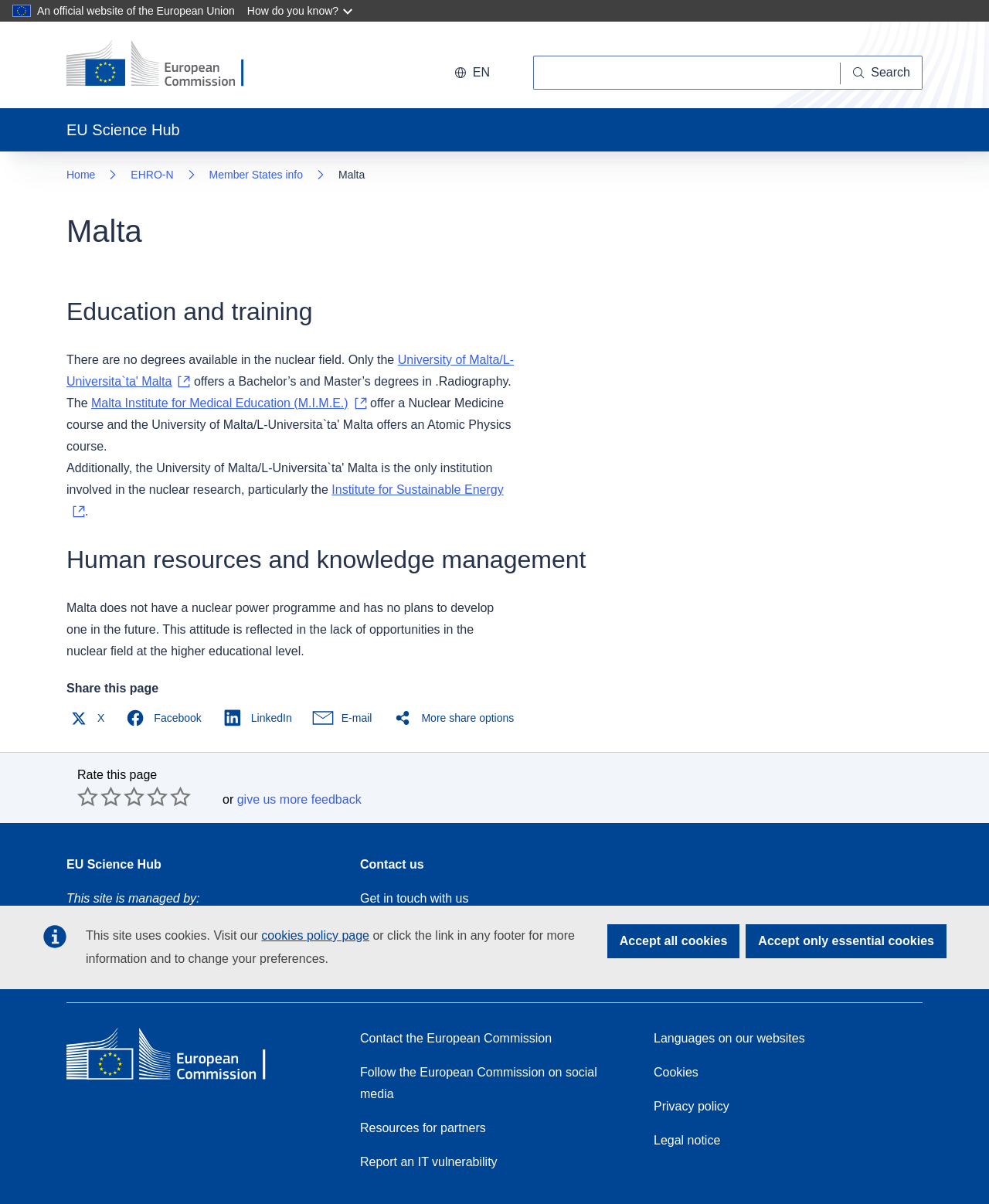What is the topic of the webpage?
Carefully analyze the image and provide a thorough answer to the question.

The webpage has a heading 'Education and training' and provides information about education and training opportunities in Malta, specifically in the fields of radiography and nuclear energy.